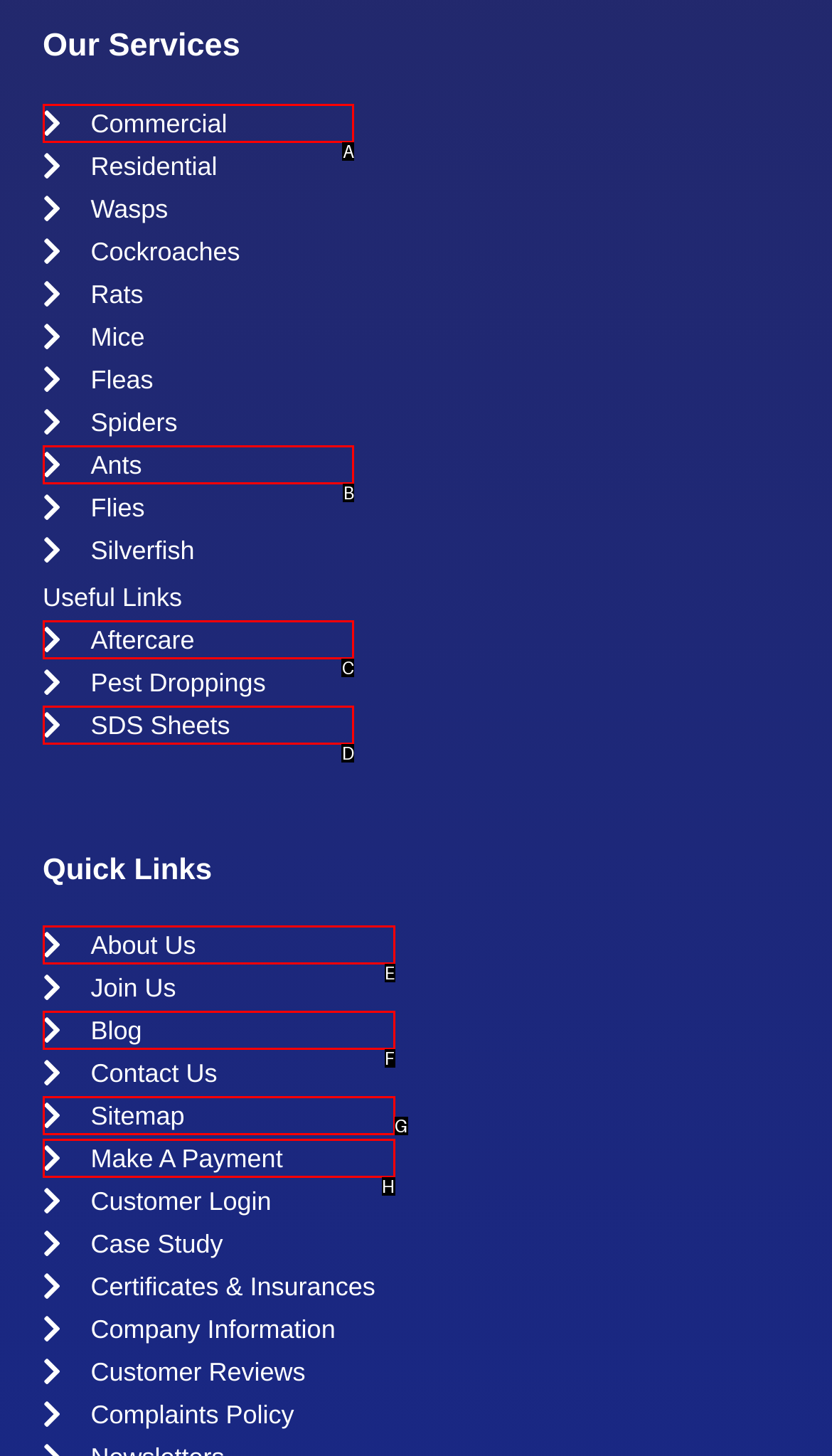Select the HTML element that fits the following description: Blog
Provide the letter of the matching option.

F